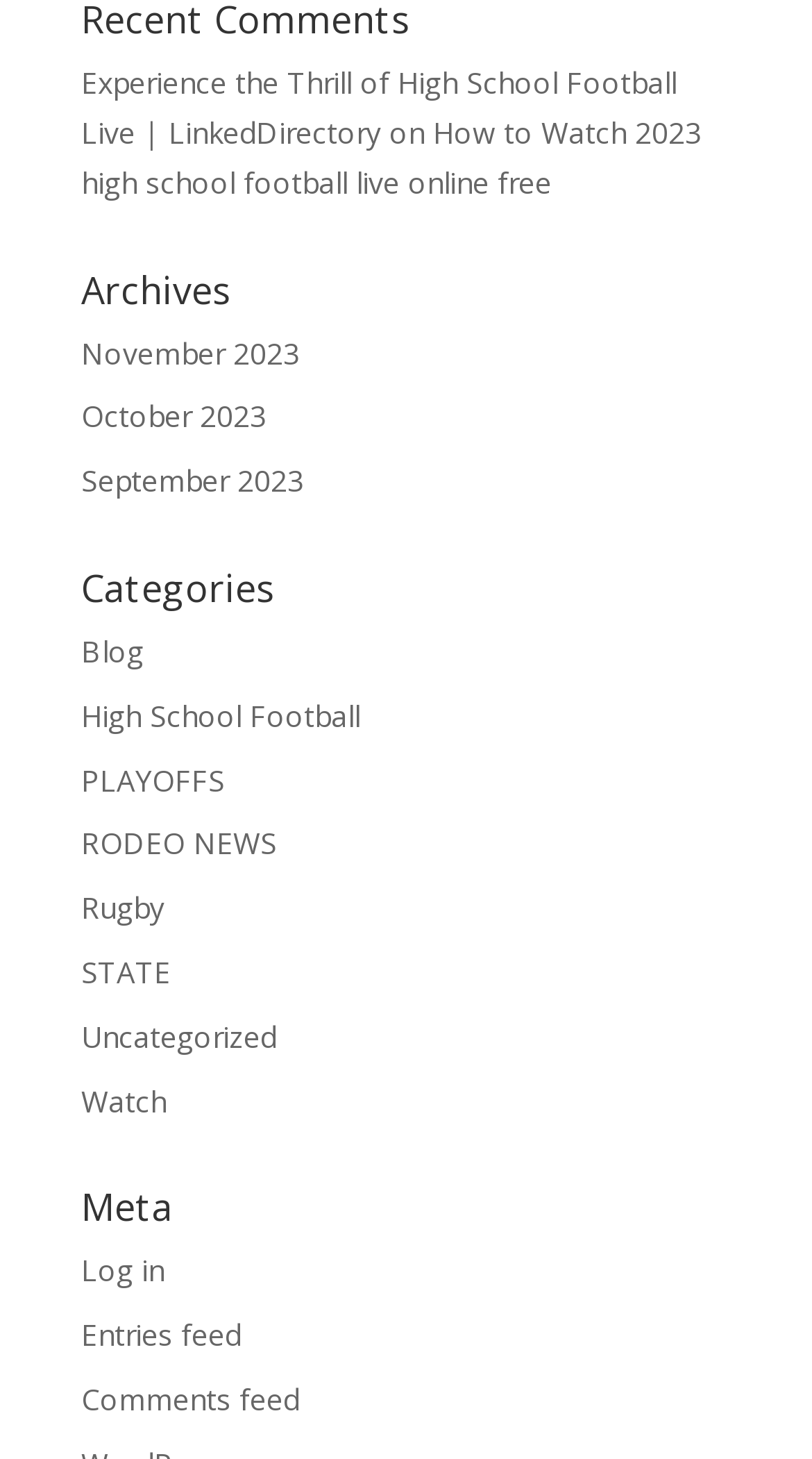Can you find the bounding box coordinates for the element that needs to be clicked to execute this instruction: "View recent comments"? The coordinates should be given as four float numbers between 0 and 1, i.e., [left, top, right, bottom].

[0.1, 0.0, 0.9, 0.04]